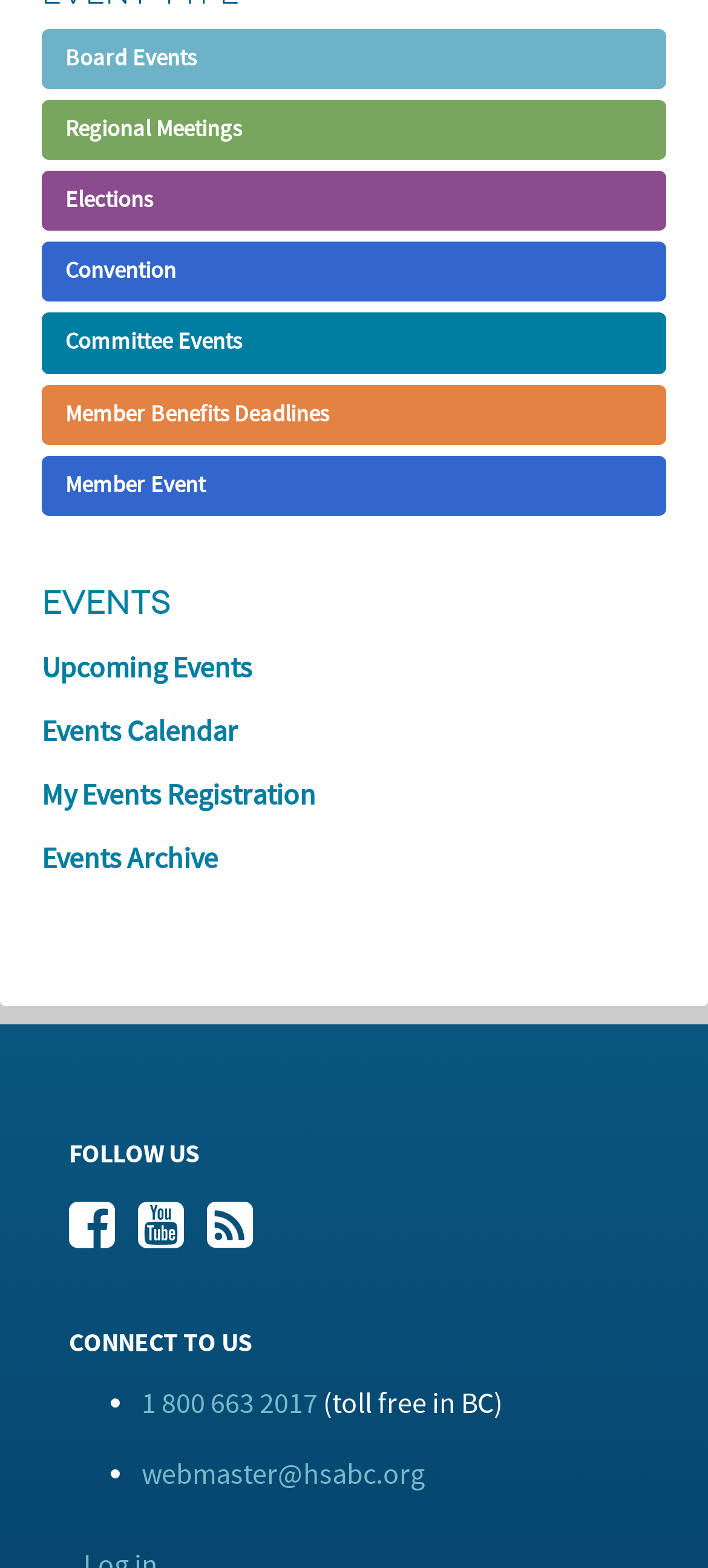What is the email address to contact?
From the screenshot, provide a brief answer in one word or phrase.

webmaster@hsabc.org